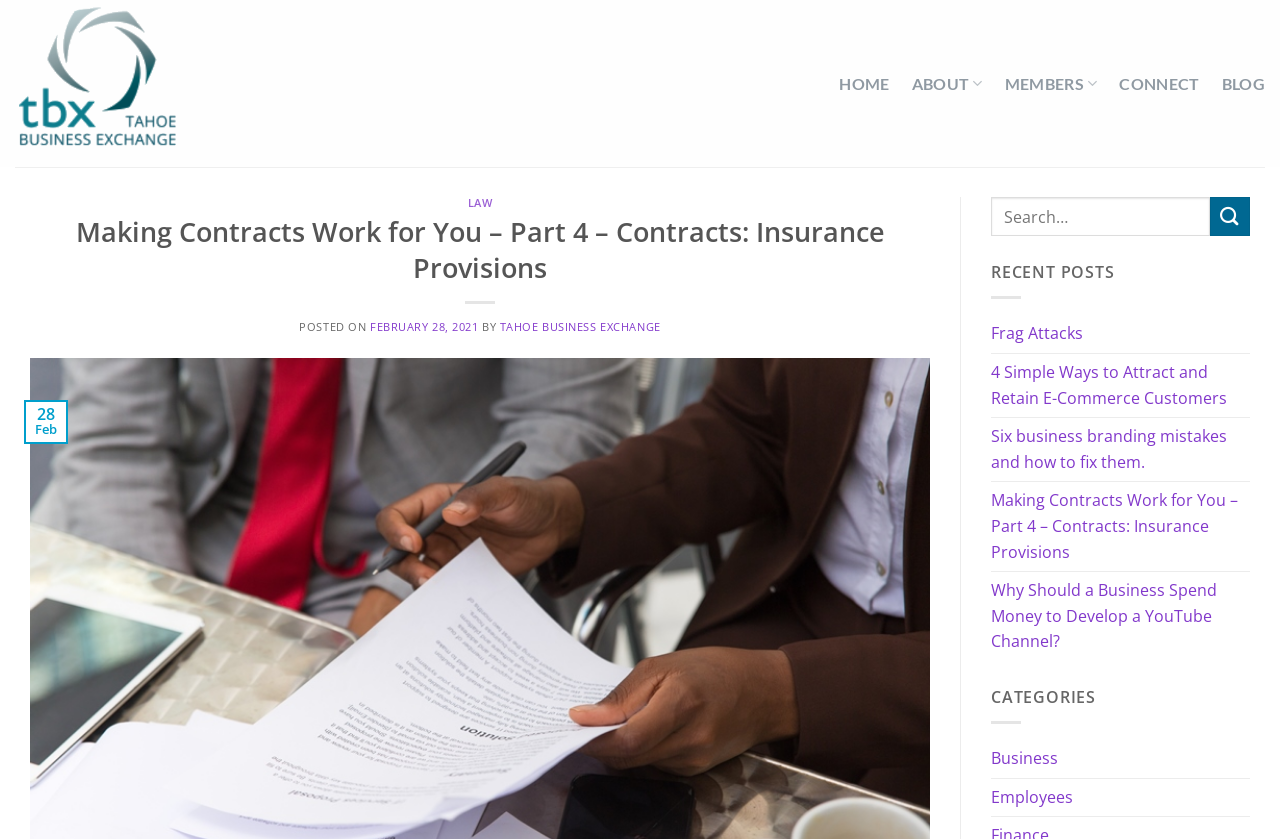Please specify the bounding box coordinates of the region to click in order to perform the following instruction: "Click Disclaimer".

None